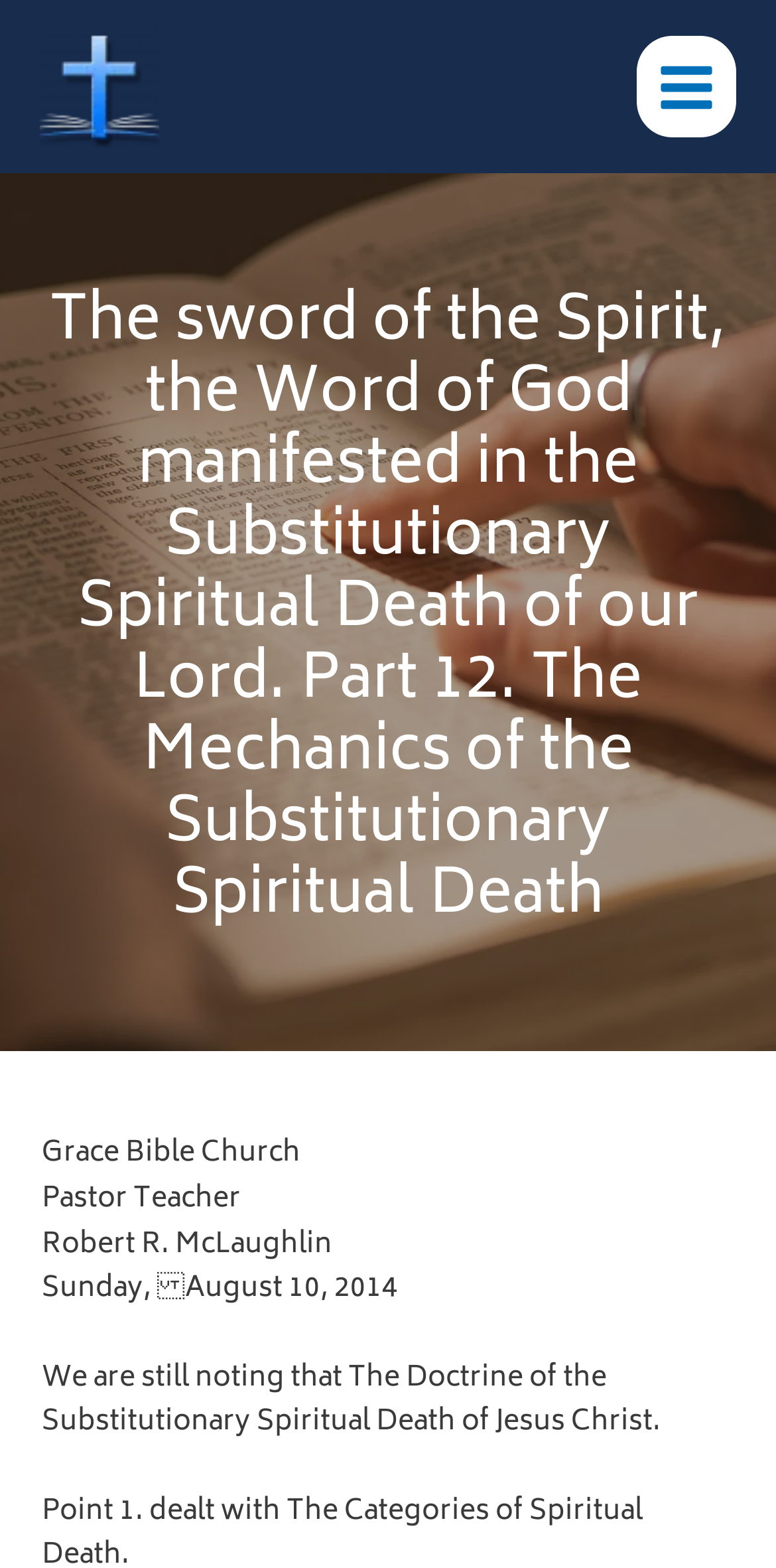Provide an in-depth caption for the elements present on the webpage.

The webpage appears to be a sermon or lecture page from Robert McLaughlin Bible Ministries. At the top left, there is a link to the ministry's website, accompanied by a small image with the same name. To the right of this, there is a button labeled "Main Menu" with an image of a menu icon.

Below these elements, there is a large background image that spans the entire width of the page. On top of this image, there is a prominent heading that reads "The sword of the Spirit, the Word of God manifested in the Substitutionary Spiritual Death of our Lord. Part 12. The Mechanics of the Substitutionary Spiritual Death".

Below the heading, there are several lines of text that provide information about the sermon. The first line reads "Grace Bible Church", followed by "Pastor Teacher" and then "Robert R. McLaughlin". The next line indicates the date of the sermon, "Sunday, August 10, 2014". Finally, there is a brief summary of the sermon's topic, "We are still noting that The Doctrine of the Substitutionary Spiritual Death of Jesus Christ."